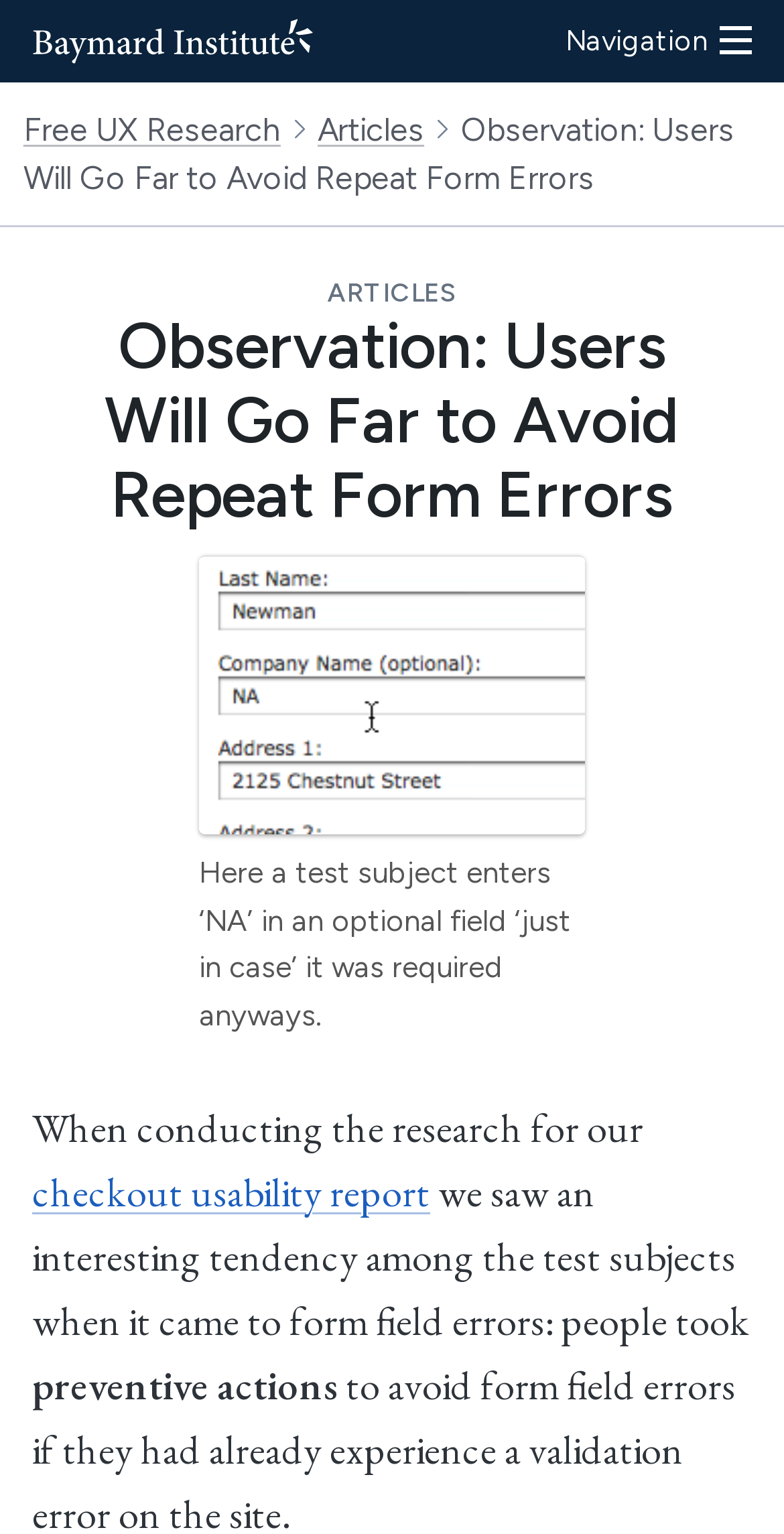Using the provided description: "Articles", find the bounding box coordinates of the corresponding UI element. The output should be four float numbers between 0 and 1, in the format [left, top, right, bottom].

[0.418, 0.181, 0.582, 0.202]